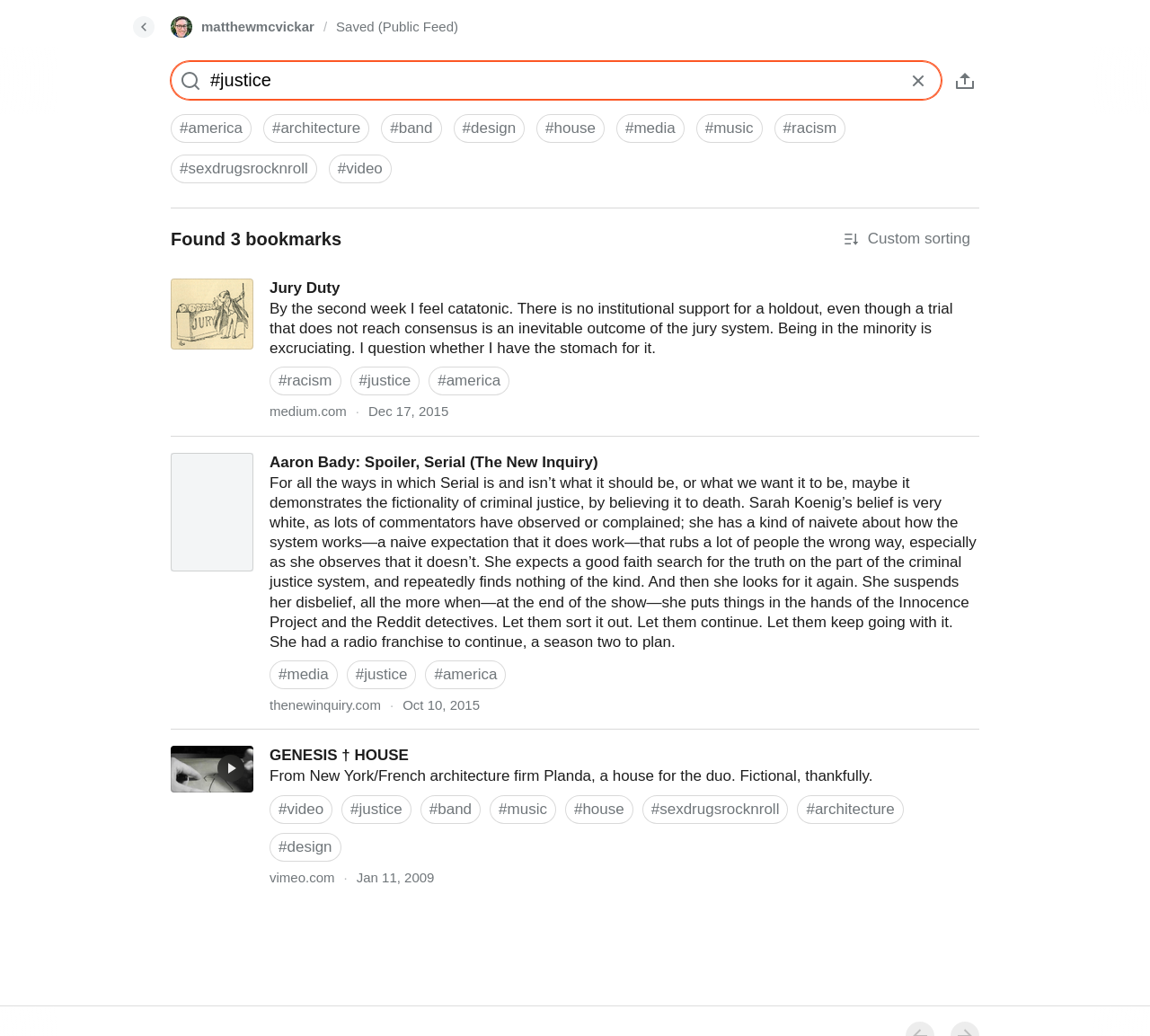Find the coordinates for the bounding box of the element with this description: "#music".

[0.426, 0.767, 0.484, 0.795]